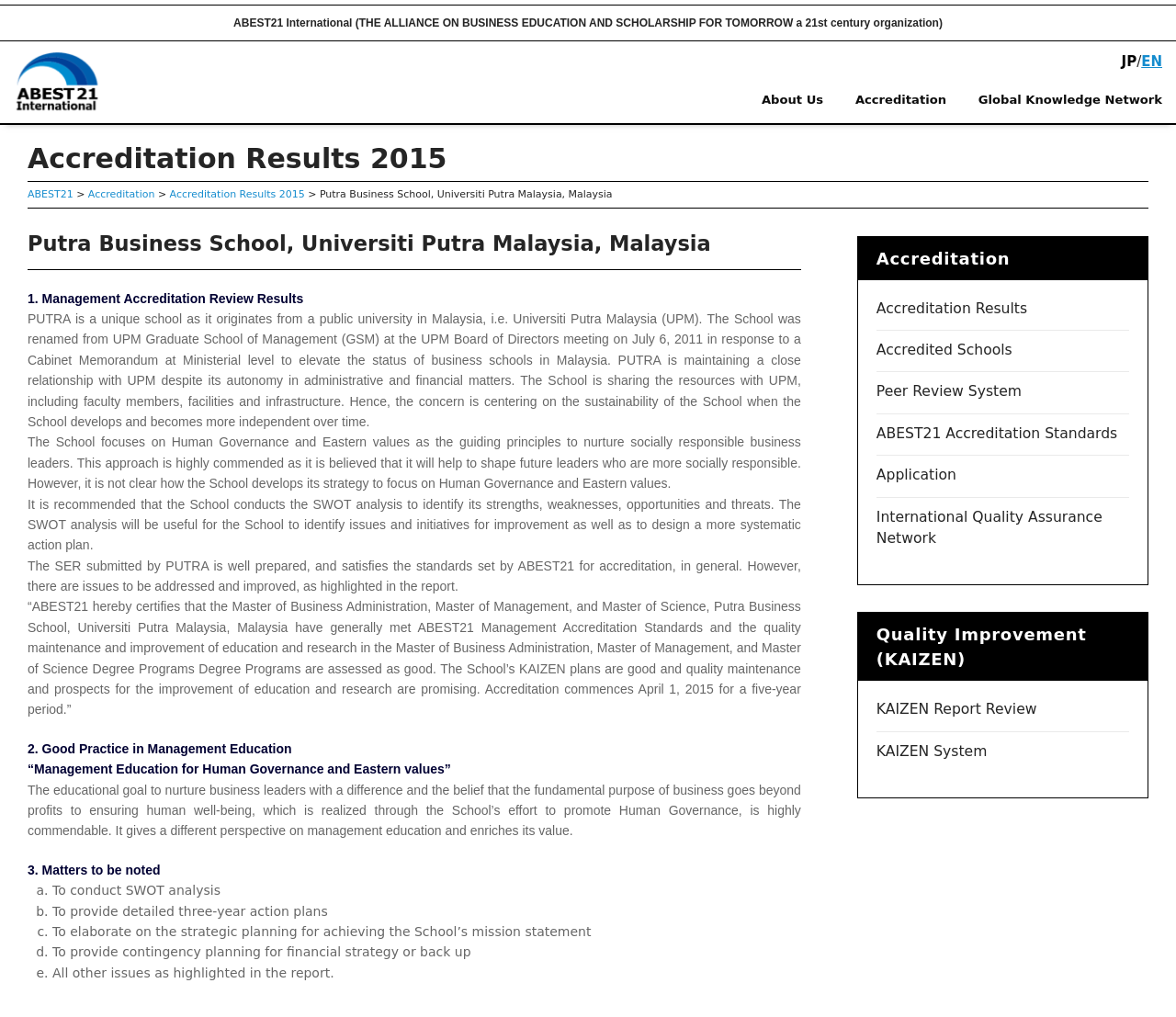Please identify the coordinates of the bounding box for the clickable region that will accomplish this instruction: "Read about Putra Business School".

[0.272, 0.185, 0.521, 0.197]